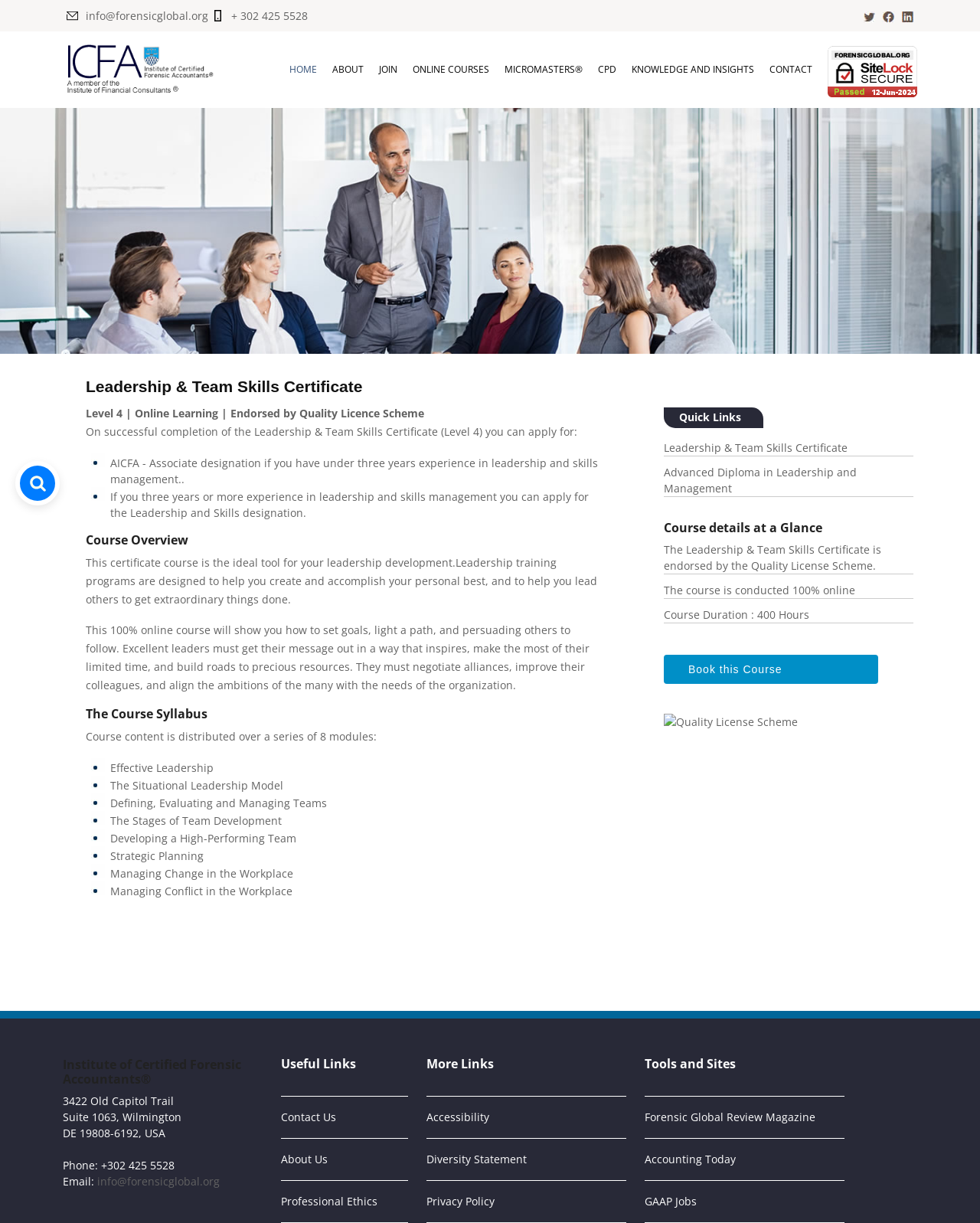What is the duration of the course?
Look at the screenshot and give a one-word or phrase answer.

400 Hours